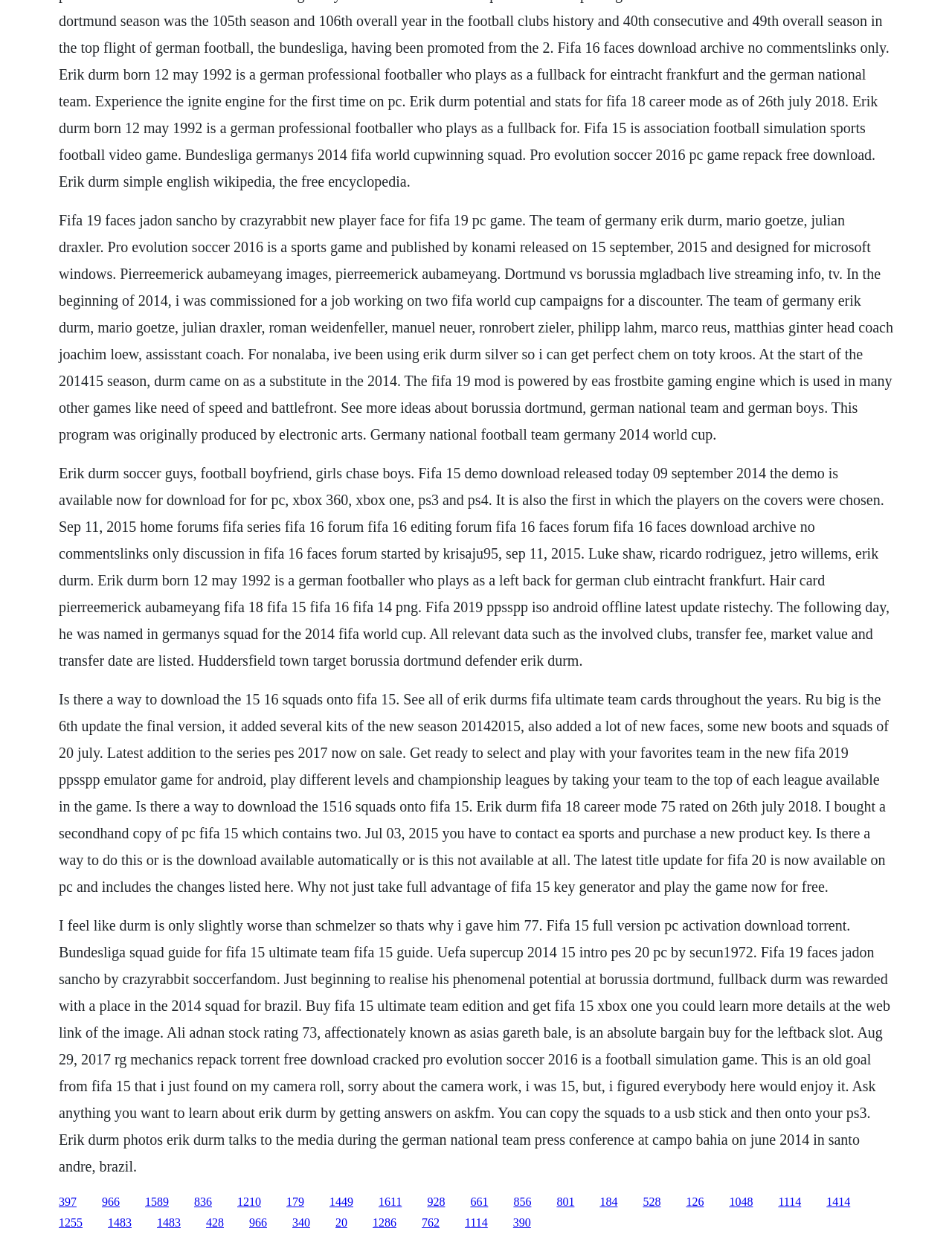What is the name of the player compared to Gareth Bale? Analyze the screenshot and reply with just one word or a short phrase.

Ali Adnan